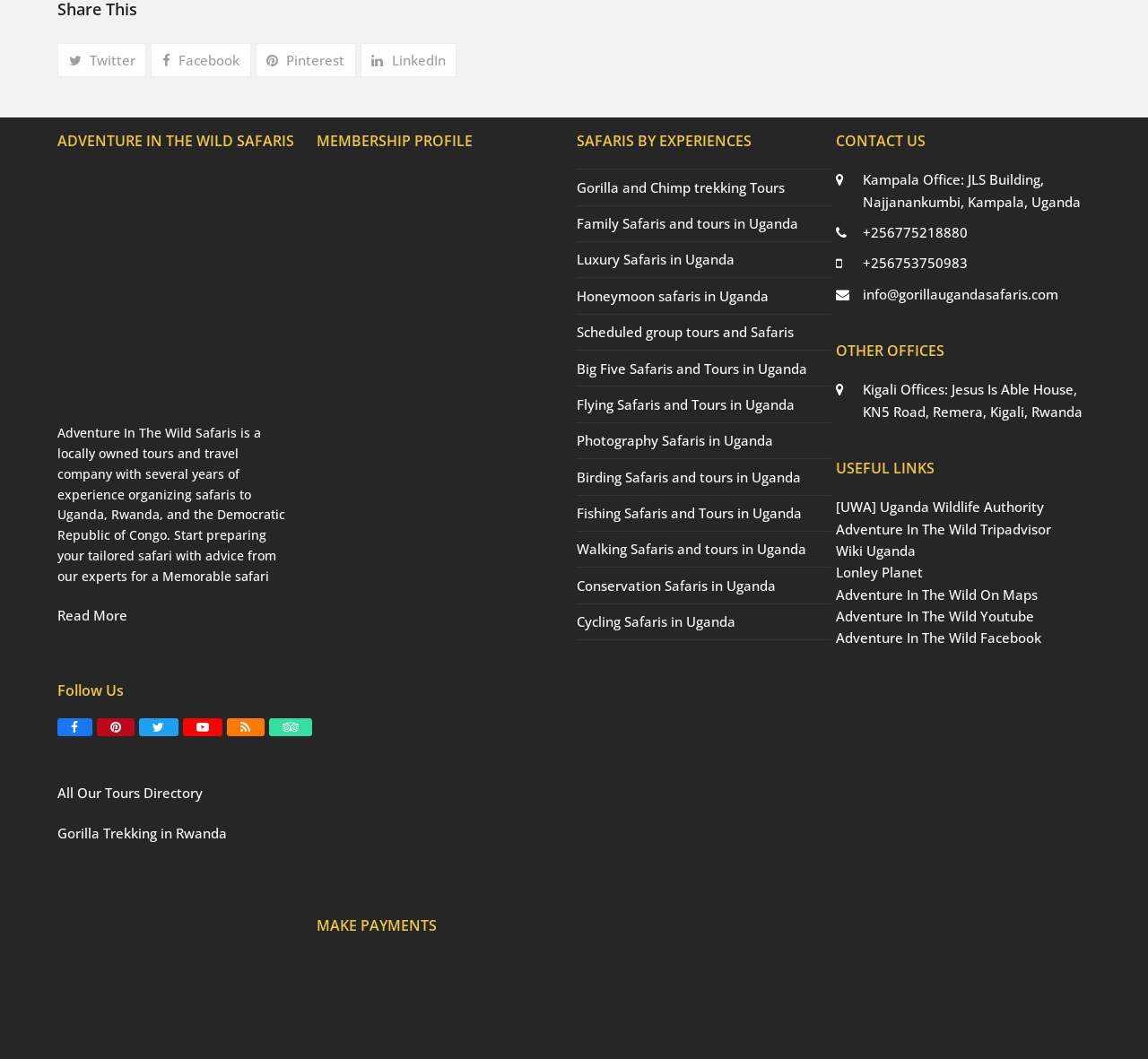Please determine the bounding box coordinates for the UI element described here. Use the format (top-left x, top-left y, bottom-right x, bottom-right y) with values bounded between 0 and 1: parent_node: Search name="searchField" placeholder="Search..." title="Search..."

None